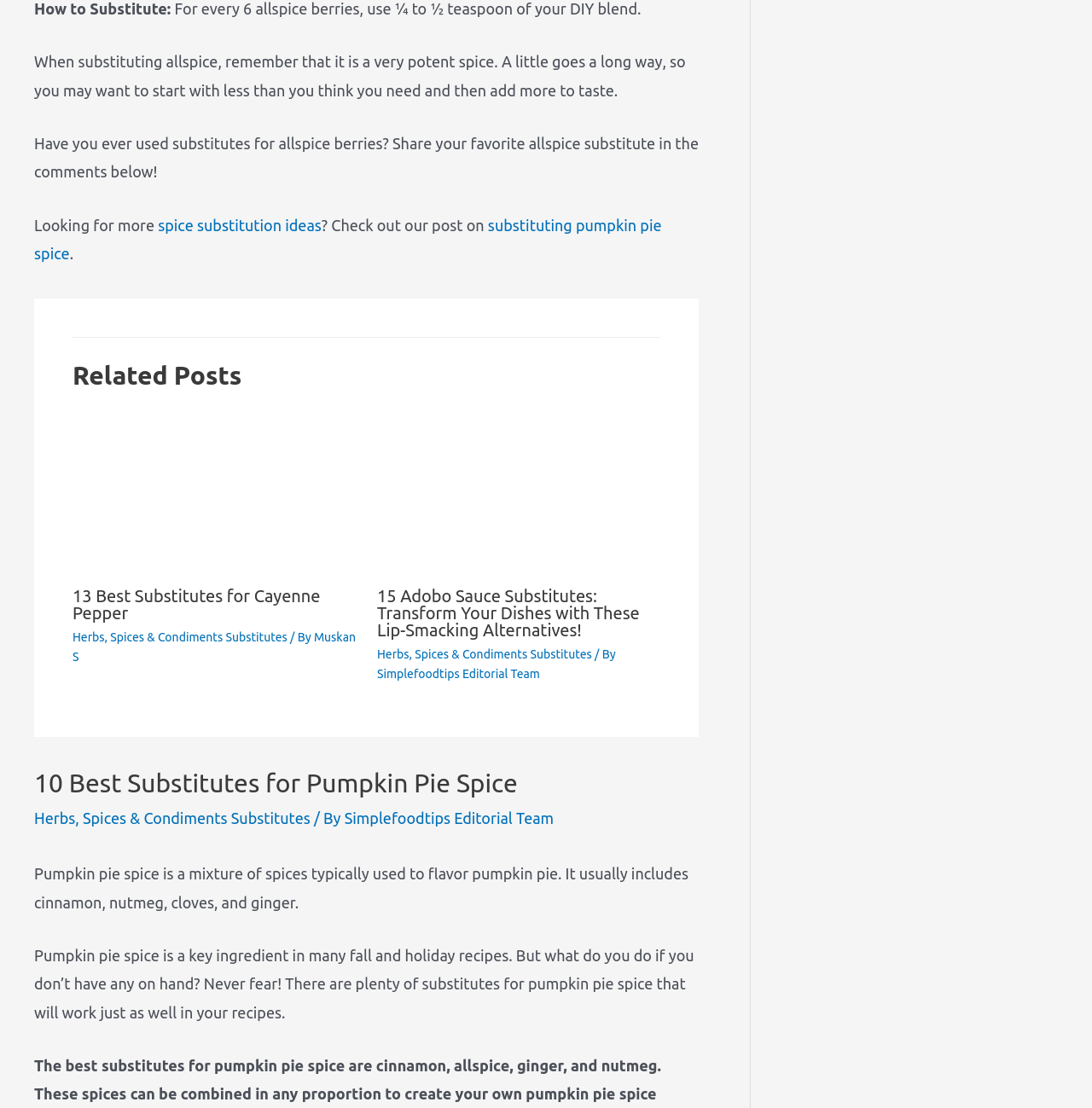Kindly determine the bounding box coordinates of the area that needs to be clicked to fulfill this instruction: "Read '13 Best Substitutes for Cayenne Pepper'".

[0.066, 0.529, 0.293, 0.562]